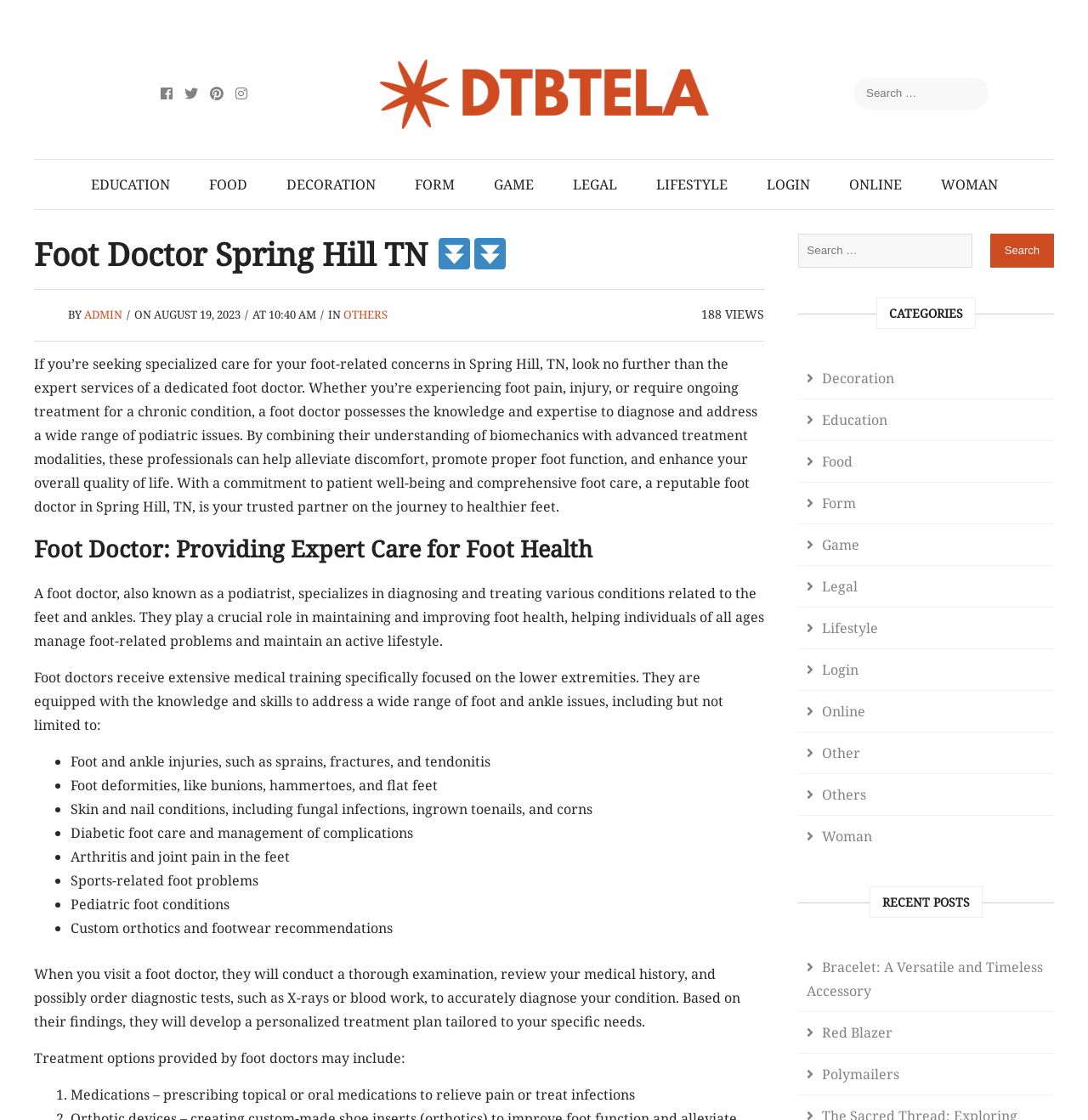What is the purpose of a foot doctor's examination?
Please provide a comprehensive answer based on the visual information in the image.

When you visit a foot doctor, they will conduct a thorough examination, review your medical history, and possibly order diagnostic tests, such as X-rays or blood work, to accurately diagnose your condition.